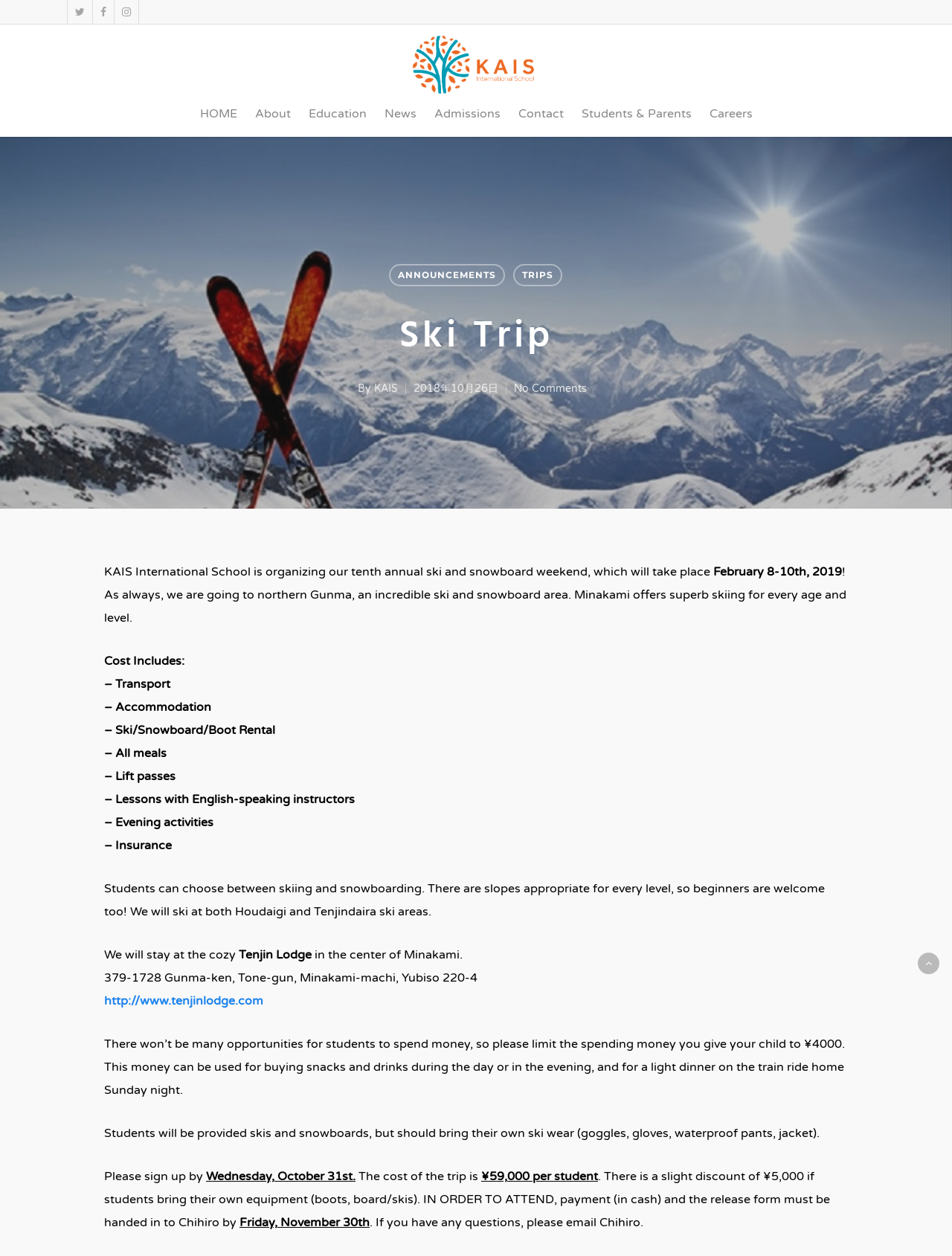What is the theme of the trip?
Based on the image, provide your answer in one word or phrase.

Ski and snowboard